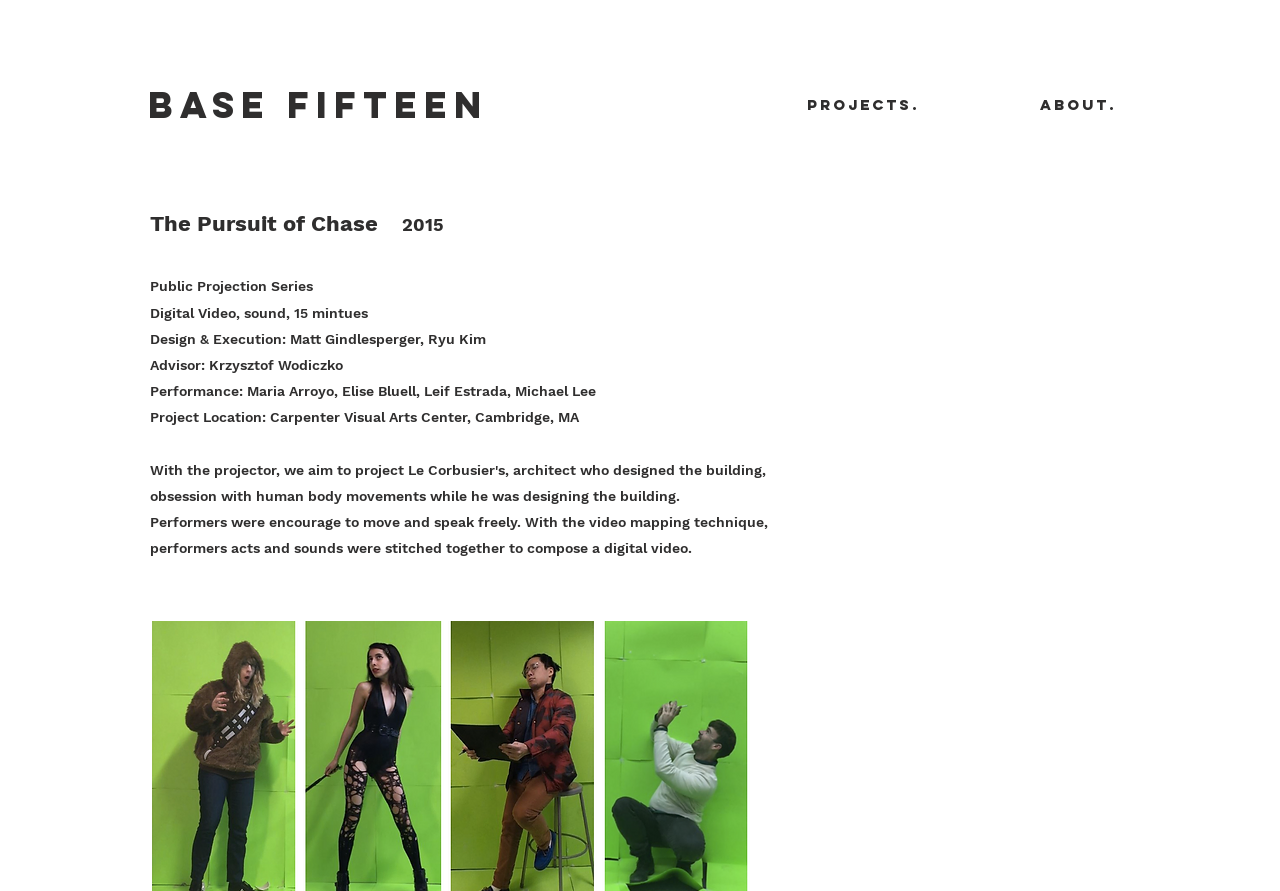Who is the advisor of the project?
Using the visual information, answer the question in a single word or phrase.

Krzysztof Wodiczko